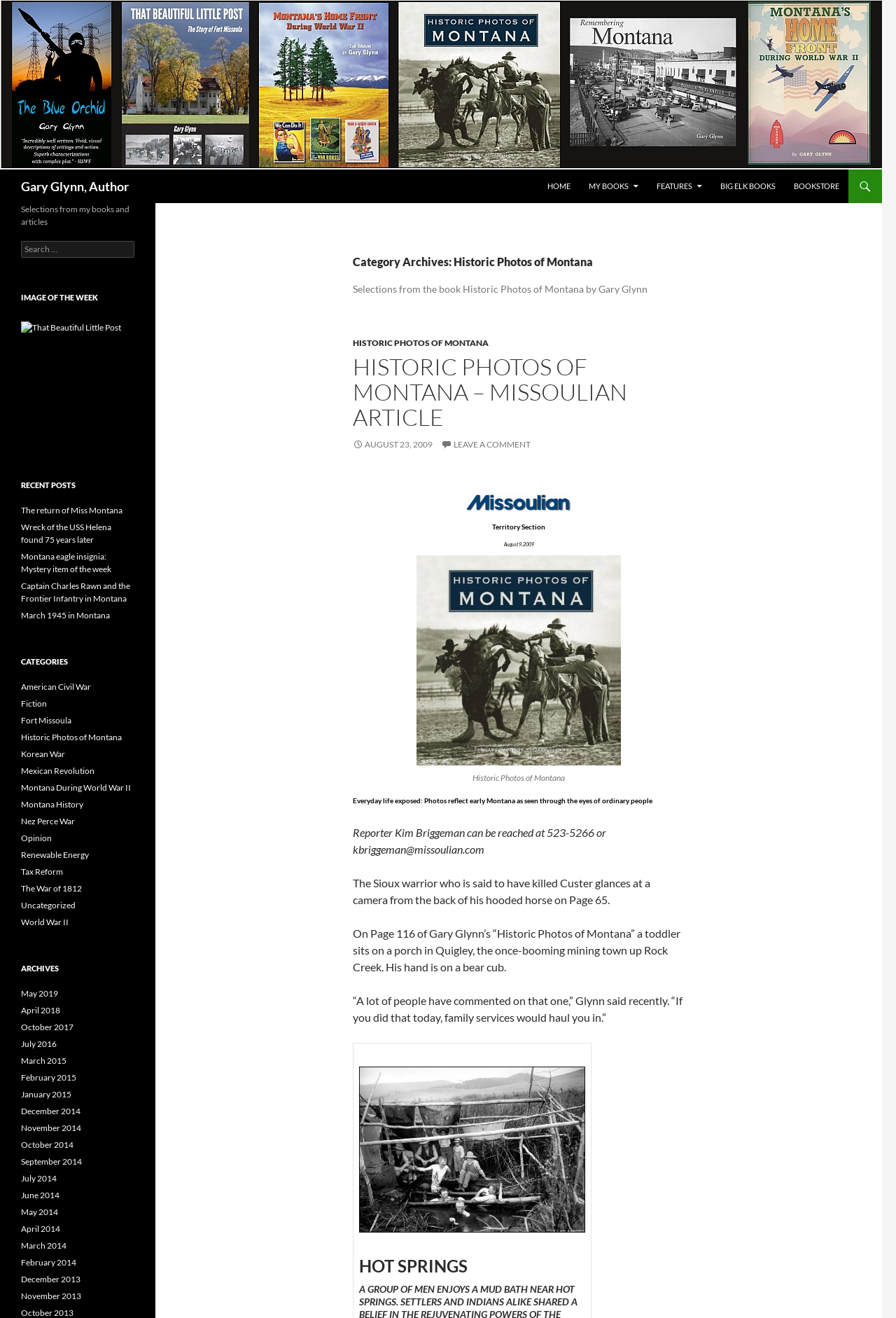Please locate the bounding box coordinates of the region I need to click to follow this instruction: "Read the article 'HISTORIC PHOTOS OF MONTANA – MISSOULIAN ARTICLE'".

[0.394, 0.269, 0.764, 0.326]